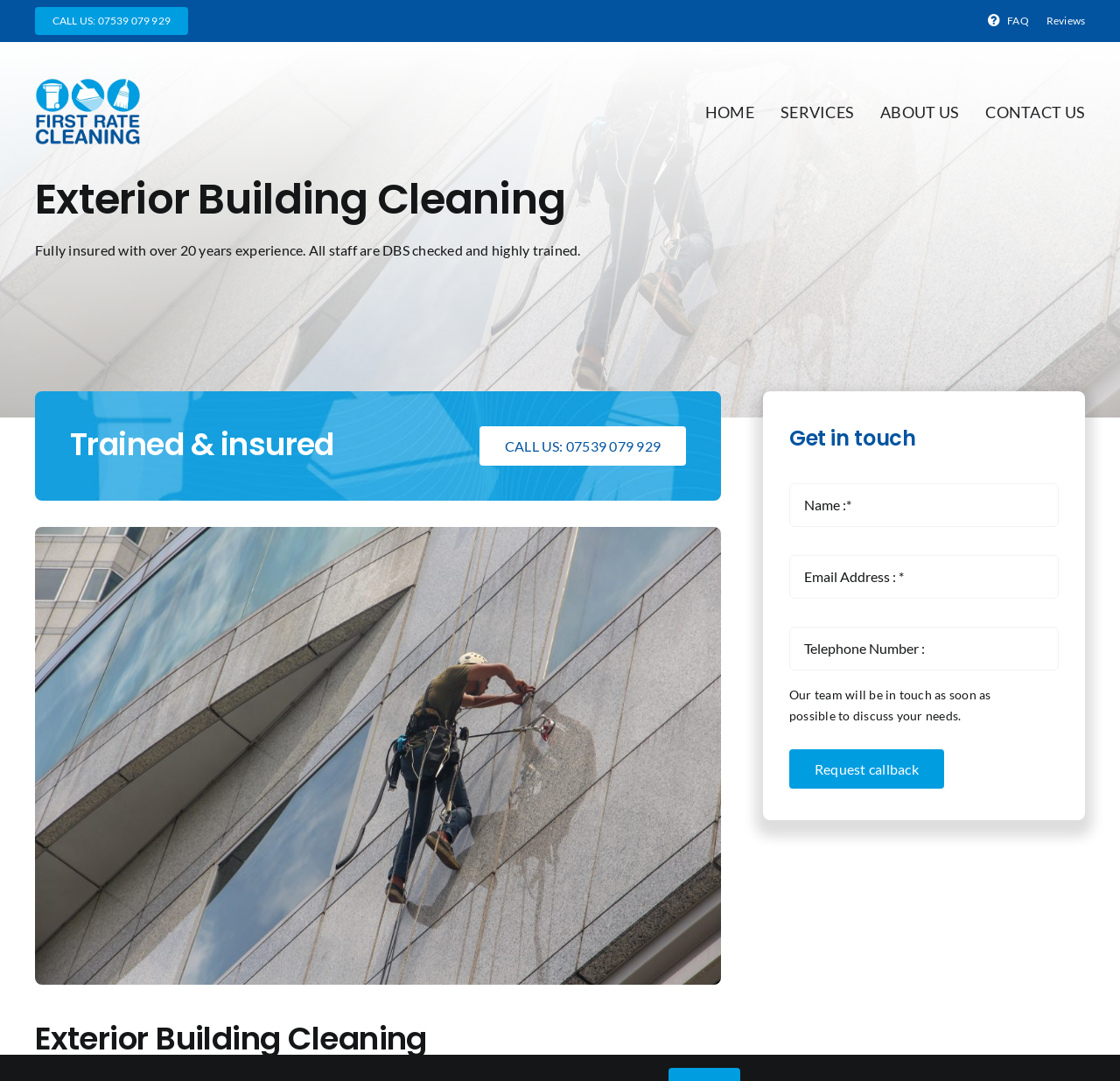Given the element description, predict the bounding box coordinates in the format (top-left x, top-left y, bottom-right x, bottom-right y). Make sure all values are between 0 and 1. Here is the element description: CALL US: 07539 079 929

[0.031, 0.006, 0.168, 0.032]